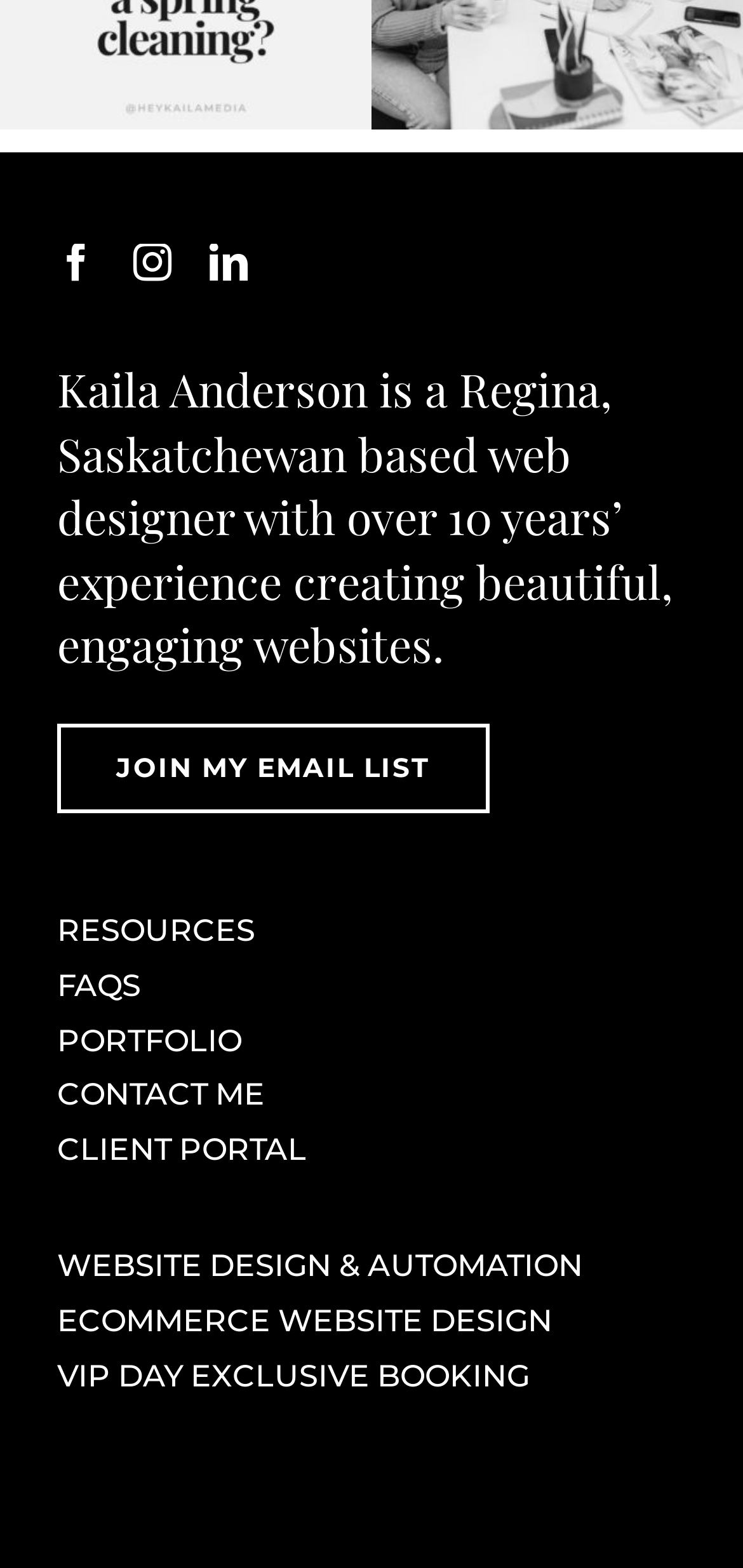What is the call-to-action link above the Footer Menu?
Based on the screenshot, provide your answer in one word or phrase.

JOIN MY EMAIL LIST